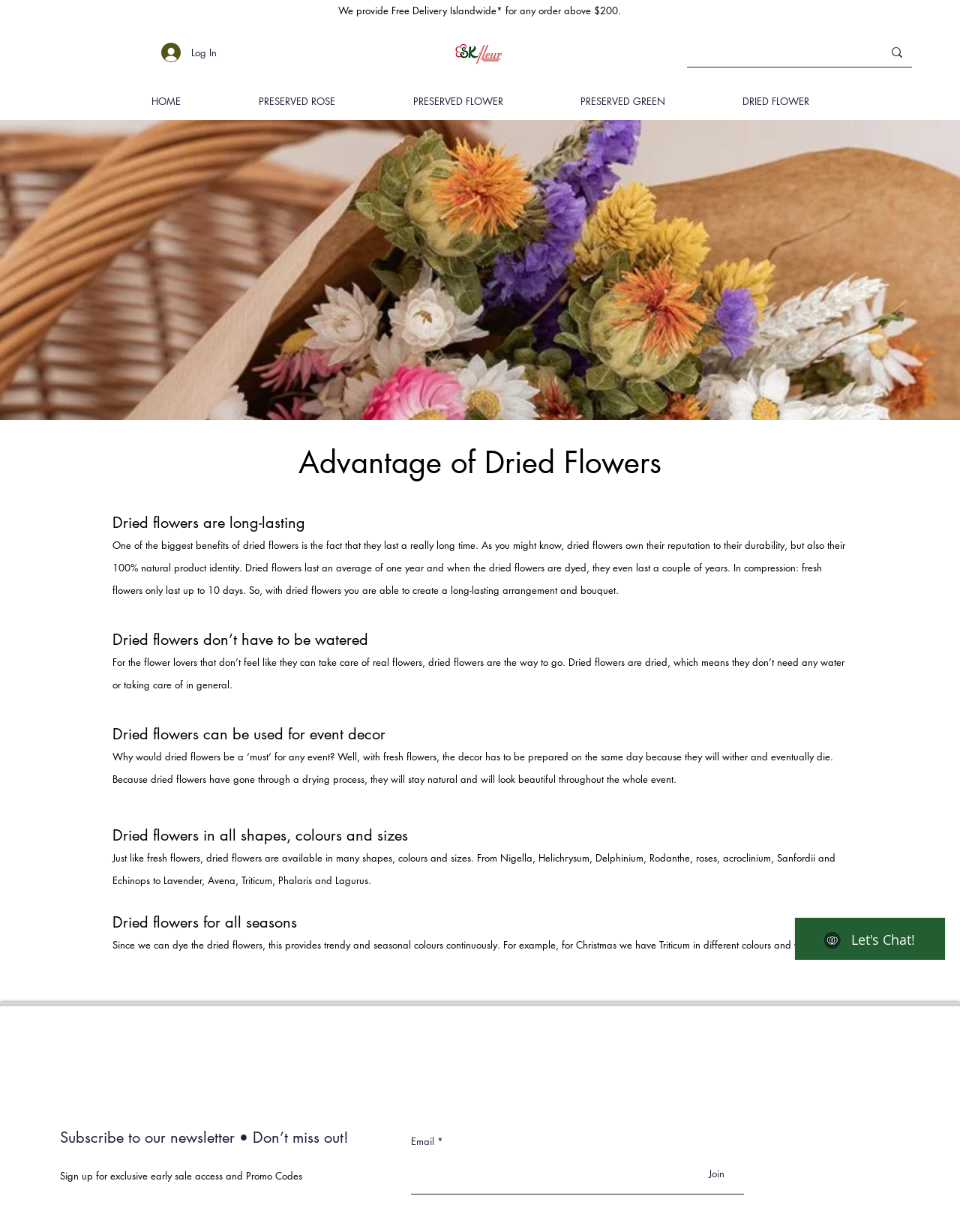Identify the bounding box coordinates of the section that should be clicked to achieve the task described: "Subscribe to the newsletter".

[0.428, 0.936, 0.775, 0.97]